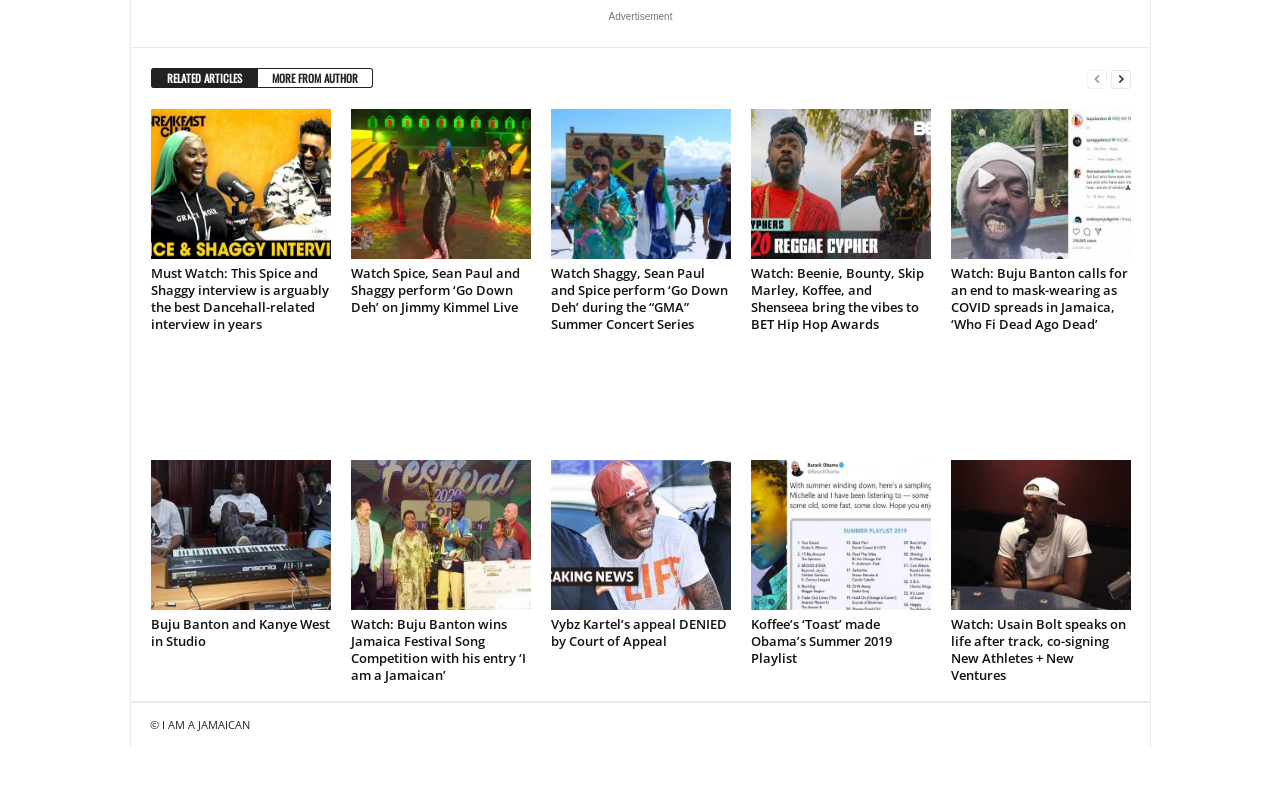What is the topic of the webpage? Using the information from the screenshot, answer with a single word or phrase.

Jamaican news and entertainment